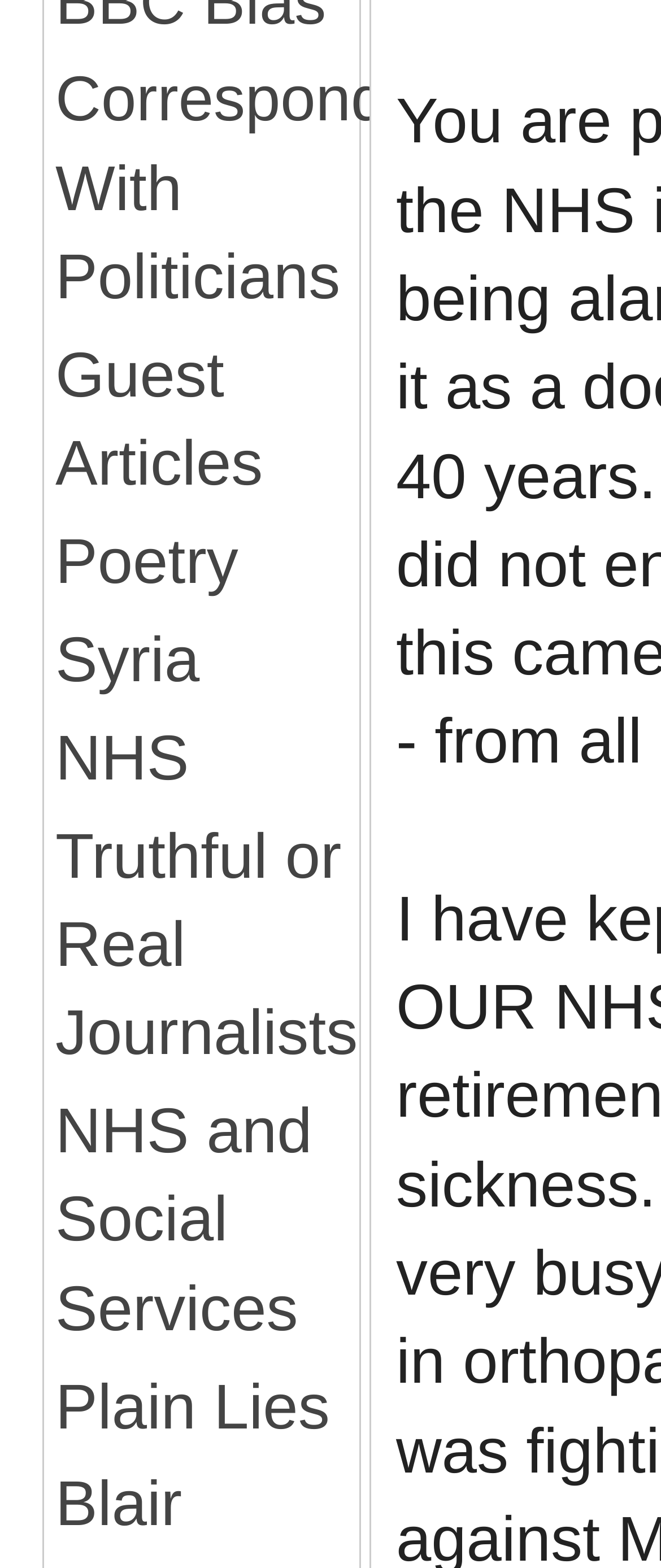Provide the bounding box coordinates of the HTML element described as: "Plain Lies". The bounding box coordinates should be four float numbers between 0 and 1, i.e., [left, top, right, bottom].

[0.065, 0.867, 0.543, 0.926]